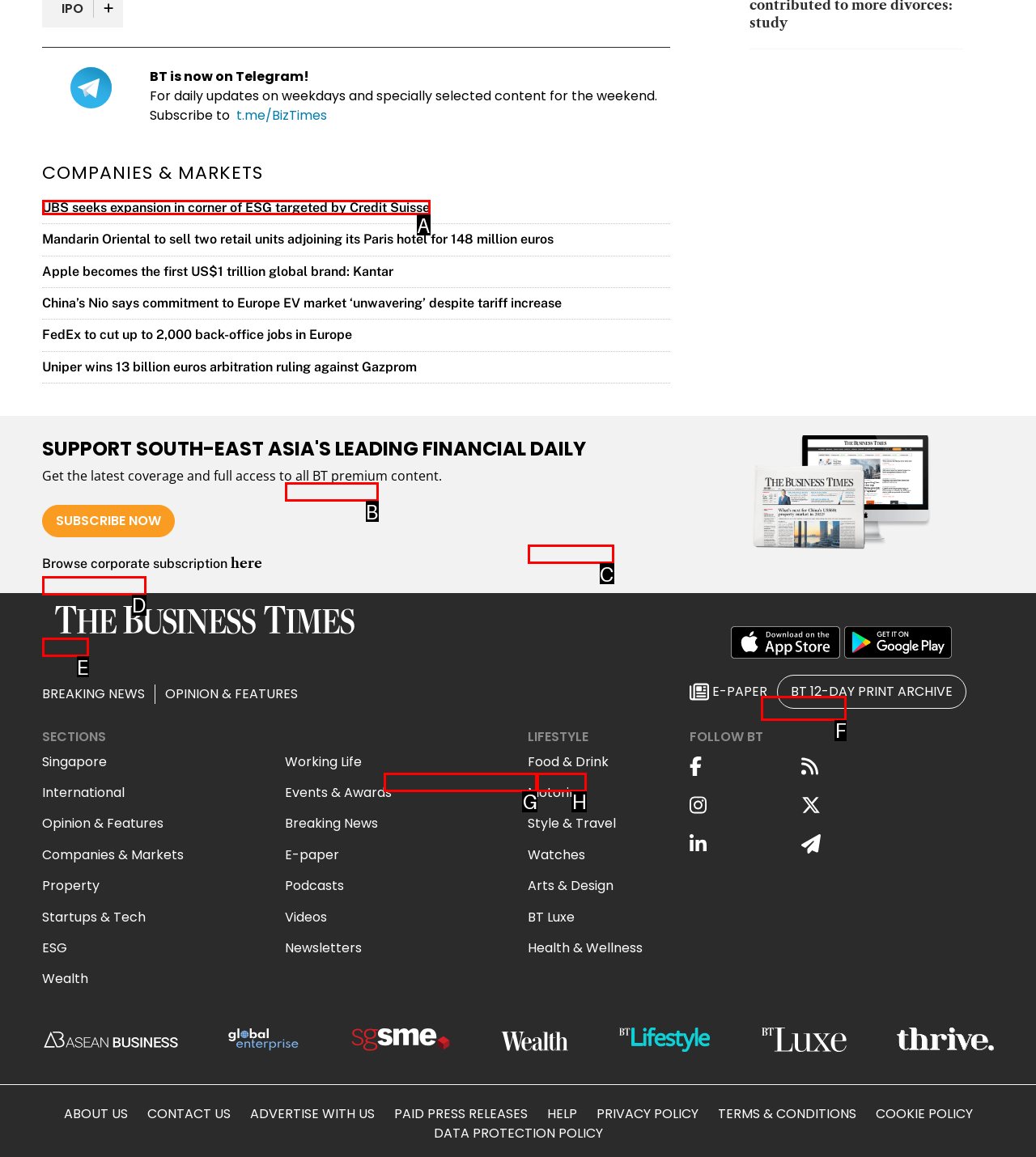Select the HTML element that needs to be clicked to carry out the task: Read about UBS seeking expansion in corner of ESG targeted by Credit Suisse
Provide the letter of the correct option.

A